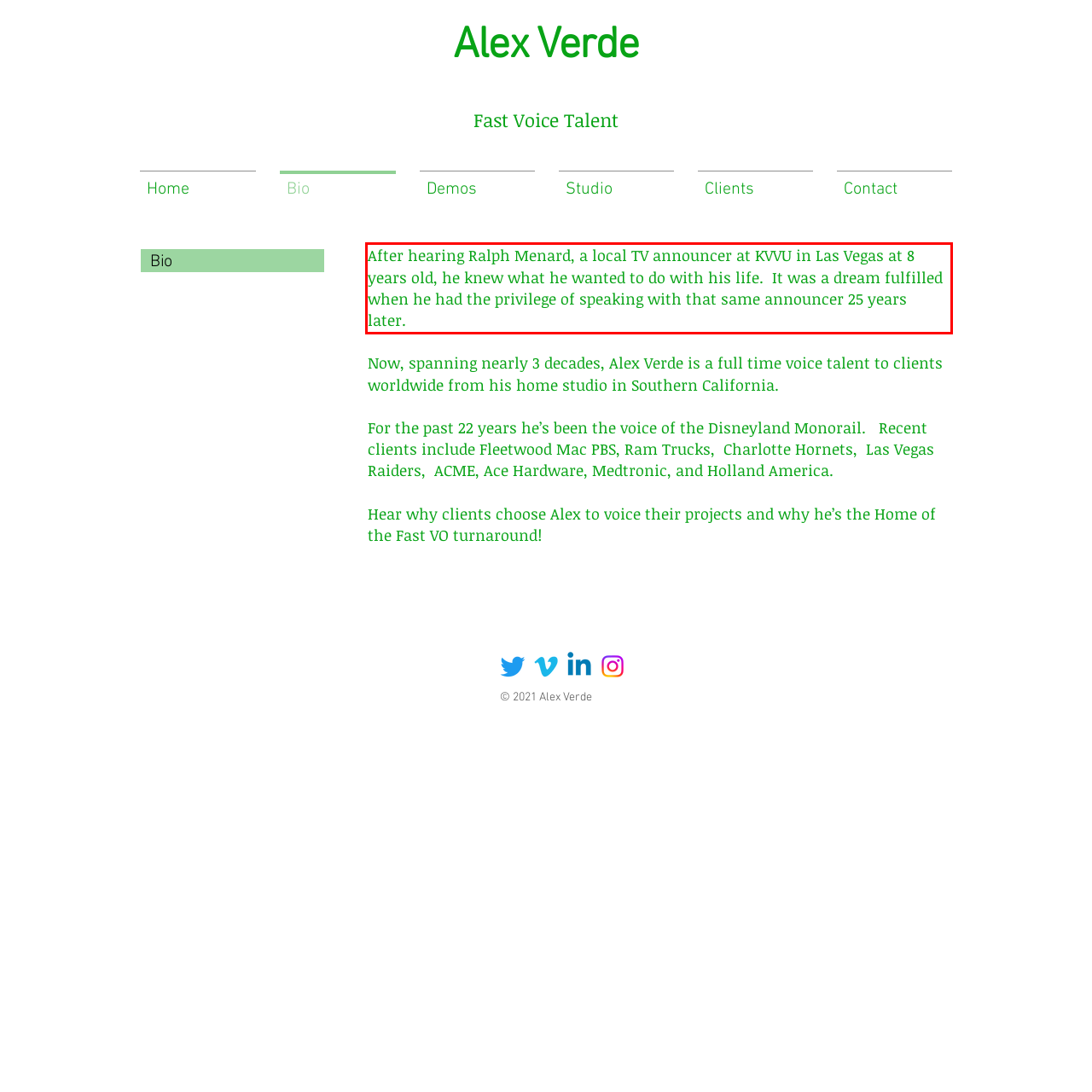Identify the text within the red bounding box on the webpage screenshot and generate the extracted text content.

After hearing Ralph Menard, a local TV announcer at KVVU in Las Vegas at 8 years old, he knew what he wanted to do with his life. It was a dream fulfilled when he had the privilege of speaking with that same announcer 25 years later.